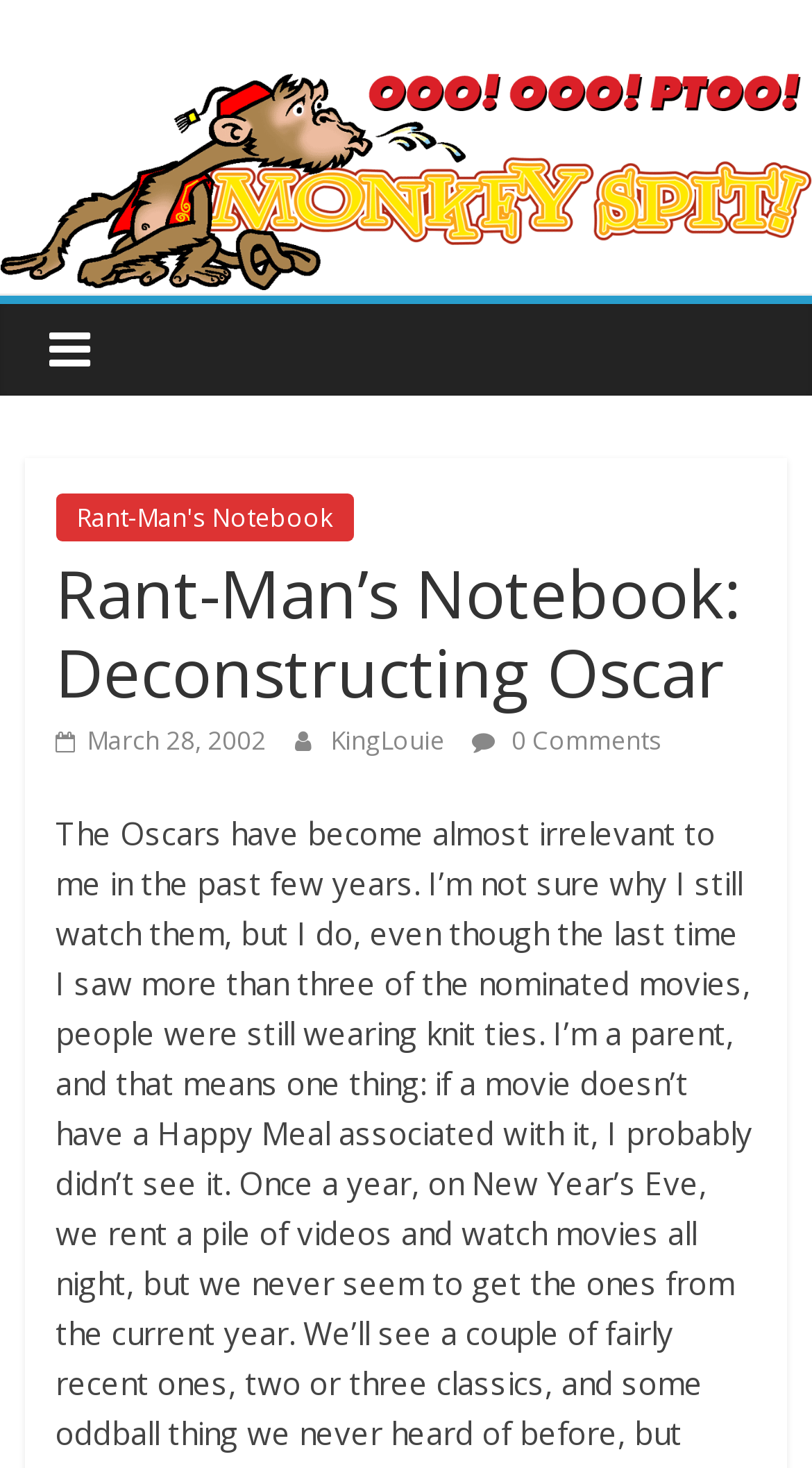Use a single word or phrase to answer this question: 
When was the blog post published?

March 28, 2002